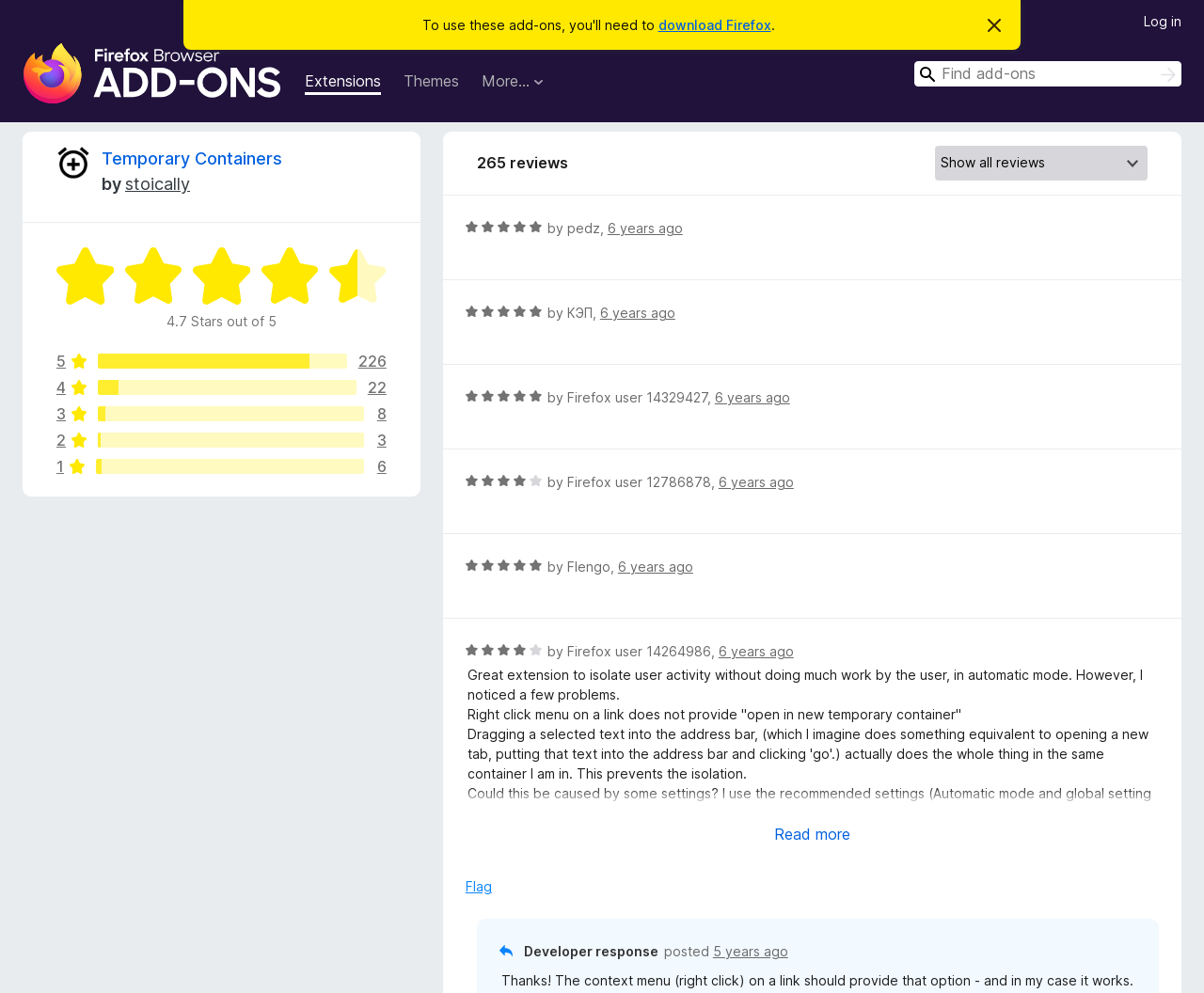Identify the bounding box of the HTML element described as: "Firefox Browser Add-ons".

[0.019, 0.044, 0.234, 0.104]